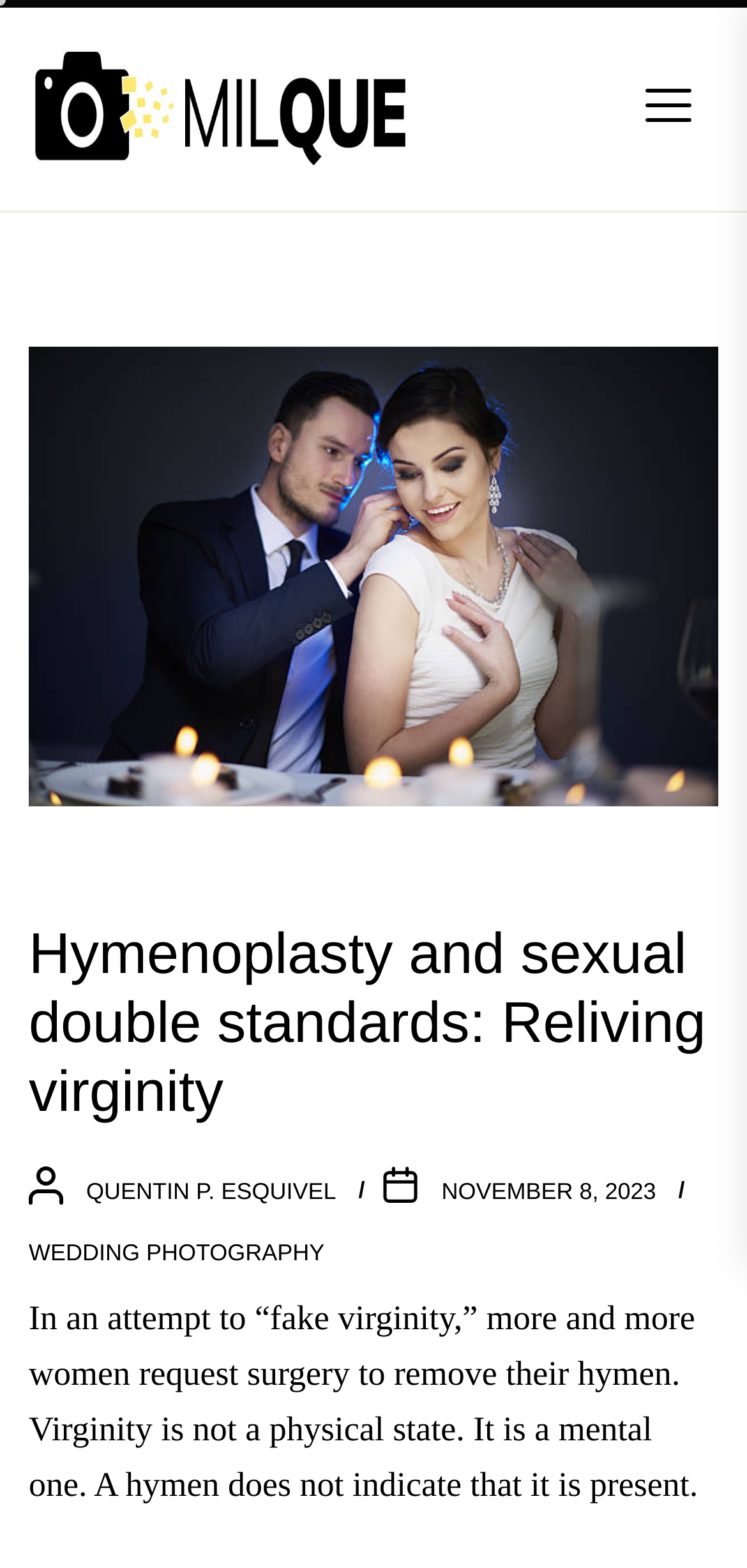Given the description of the UI element: "Quentin P. Esquivel", predict the bounding box coordinates in the form of [left, top, right, bottom], with each value being a float between 0 and 1.

[0.115, 0.751, 0.45, 0.768]